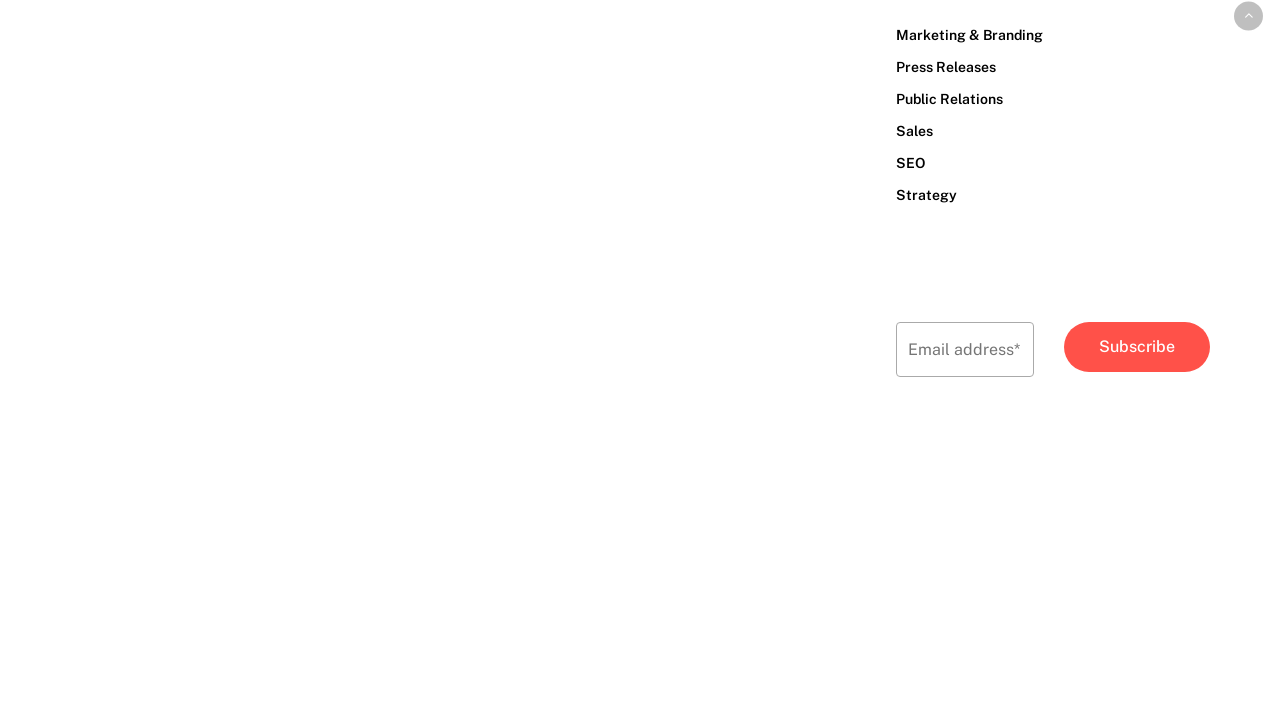Determine the bounding box coordinates of the clickable region to follow the instruction: "Scroll back to top".

[0.964, 0.002, 0.987, 0.043]